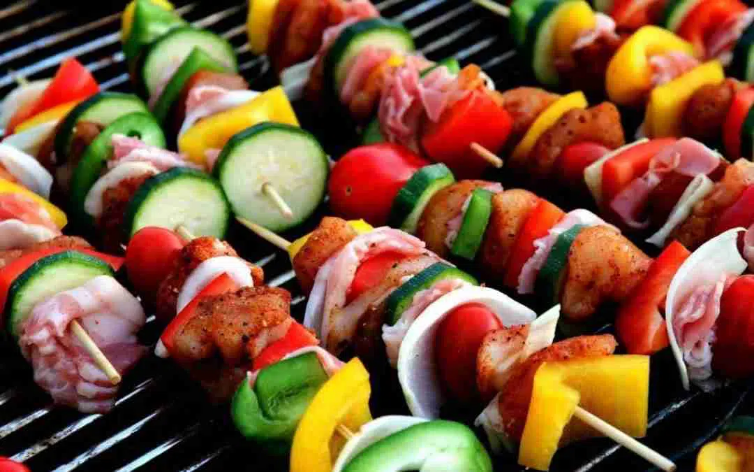Please respond to the question with a concise word or phrase:
What is the color of the bell peppers?

Green and yellow